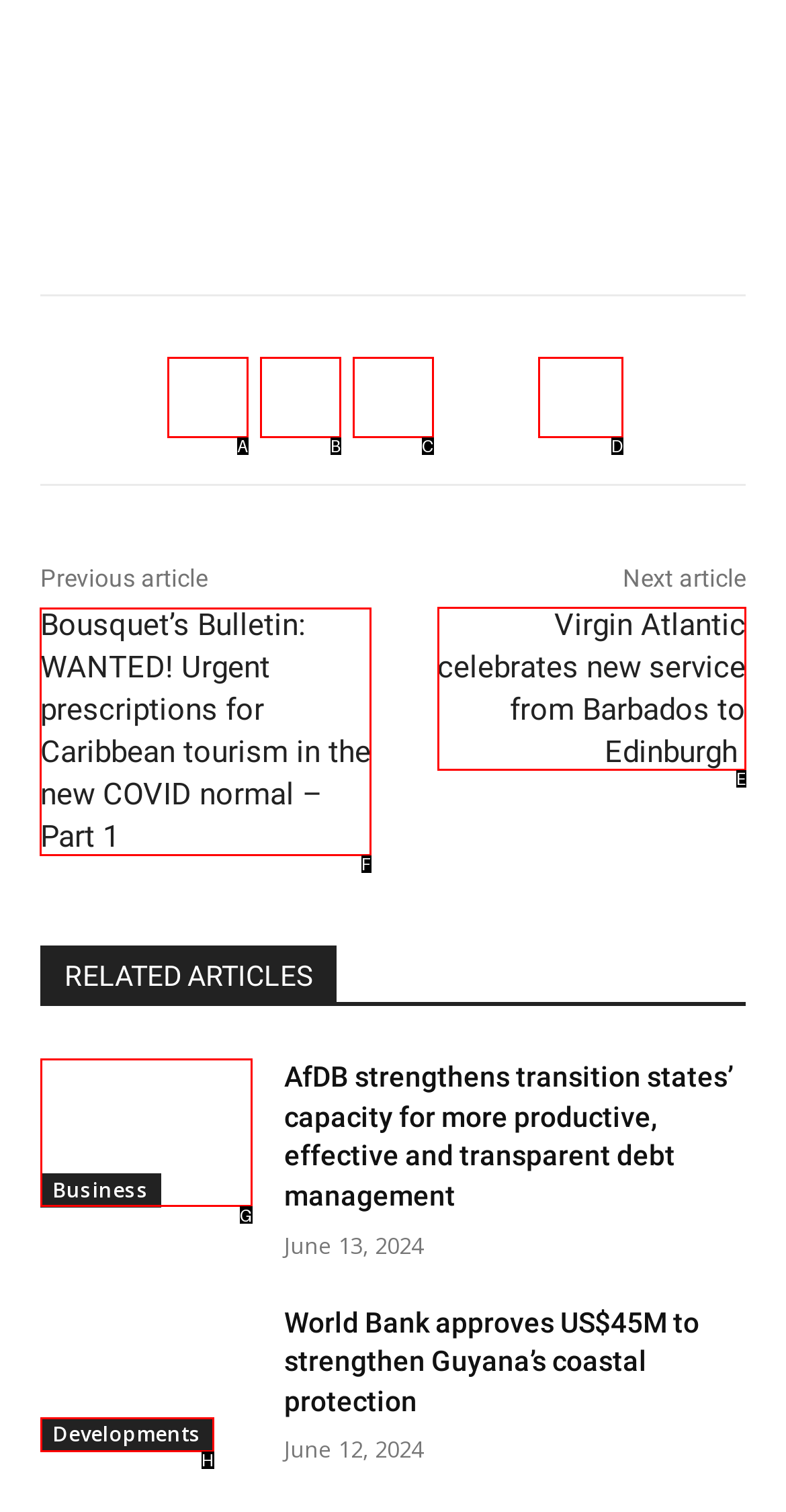Determine the letter of the element I should select to fulfill the following instruction: View 1903 Universalist Creed. Just provide the letter.

None